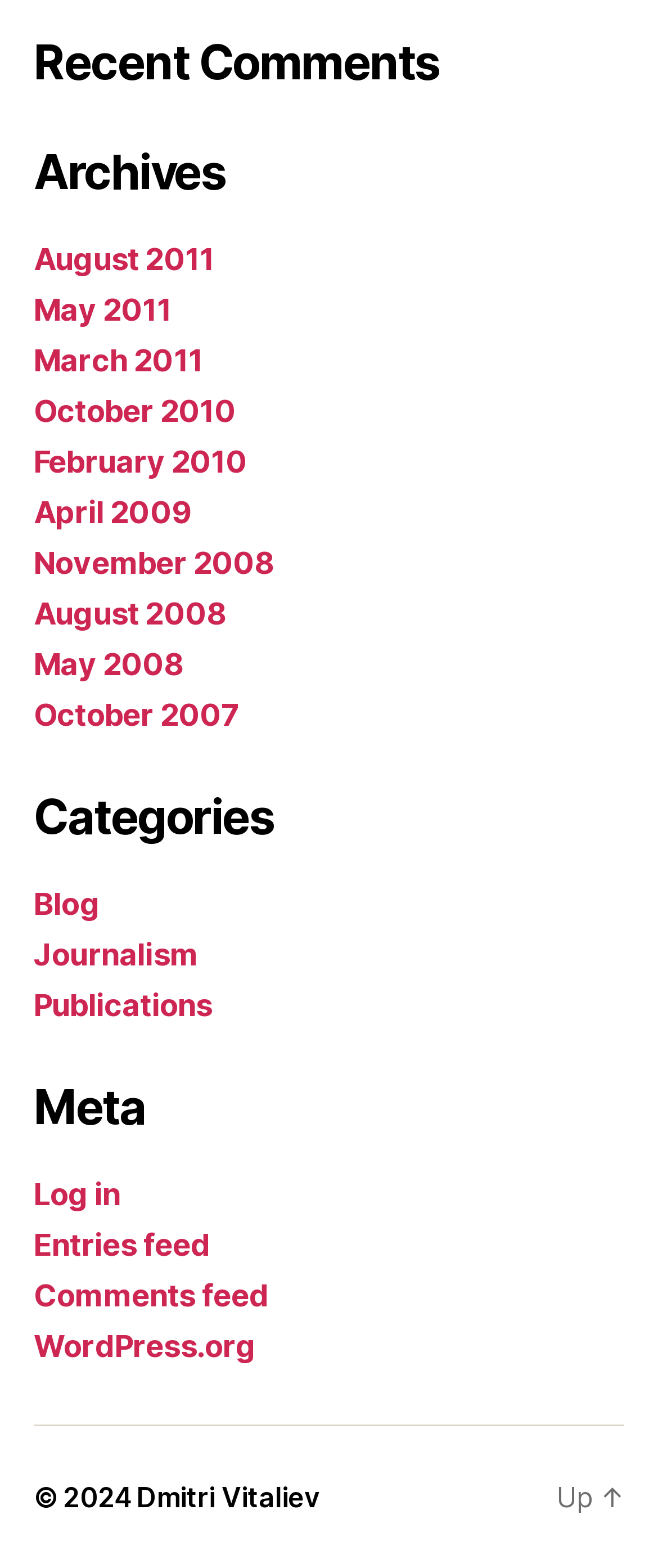Analyze the image and give a detailed response to the question:
How many categories are listed?

I counted the number of links under the 'Categories' navigation section, which are 'Blog', 'Journalism', and 'Publications', totaling 3 categories.